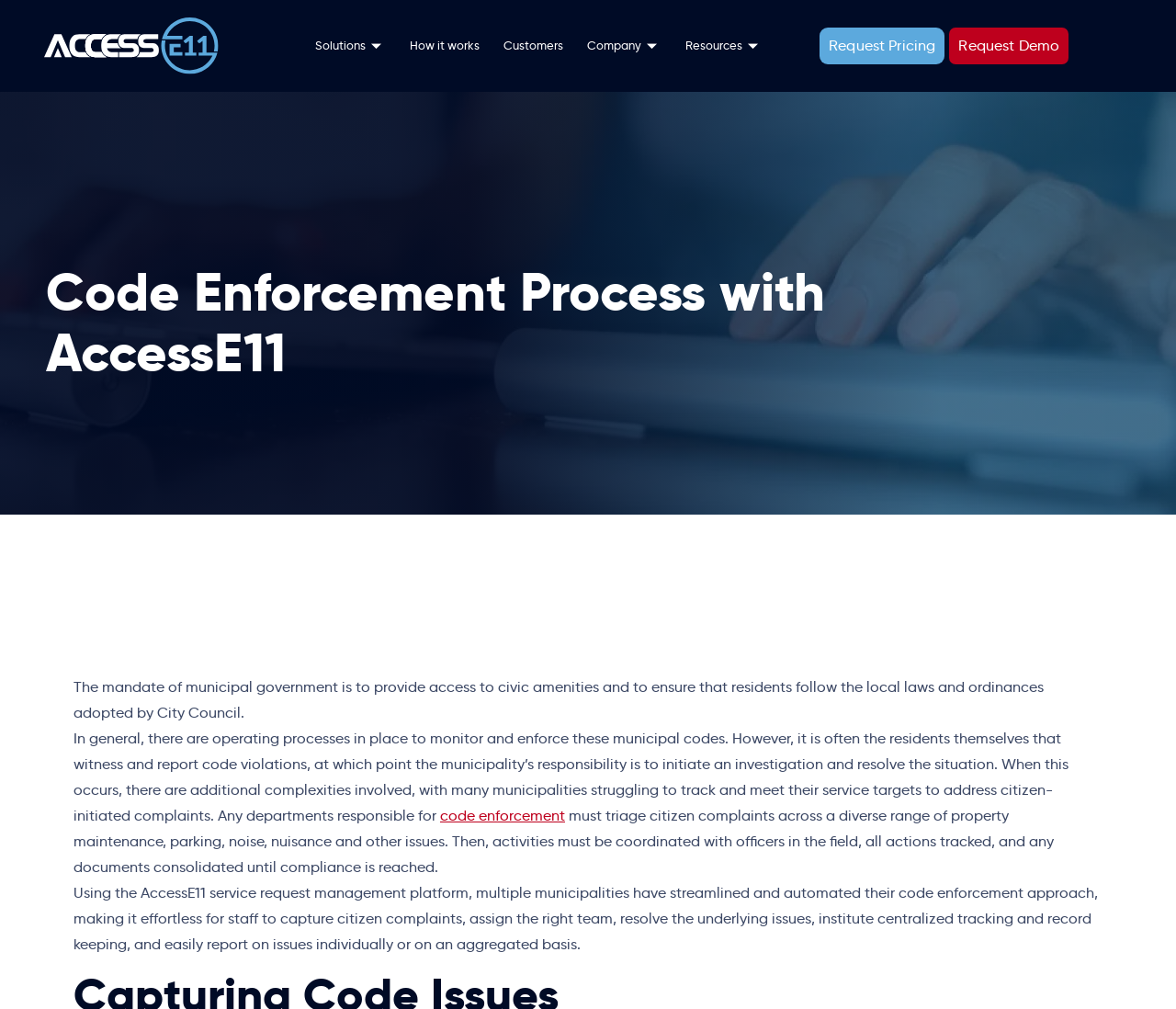Given the following UI element description: "Request Pricing", find the bounding box coordinates in the webpage screenshot.

[0.697, 0.027, 0.803, 0.064]